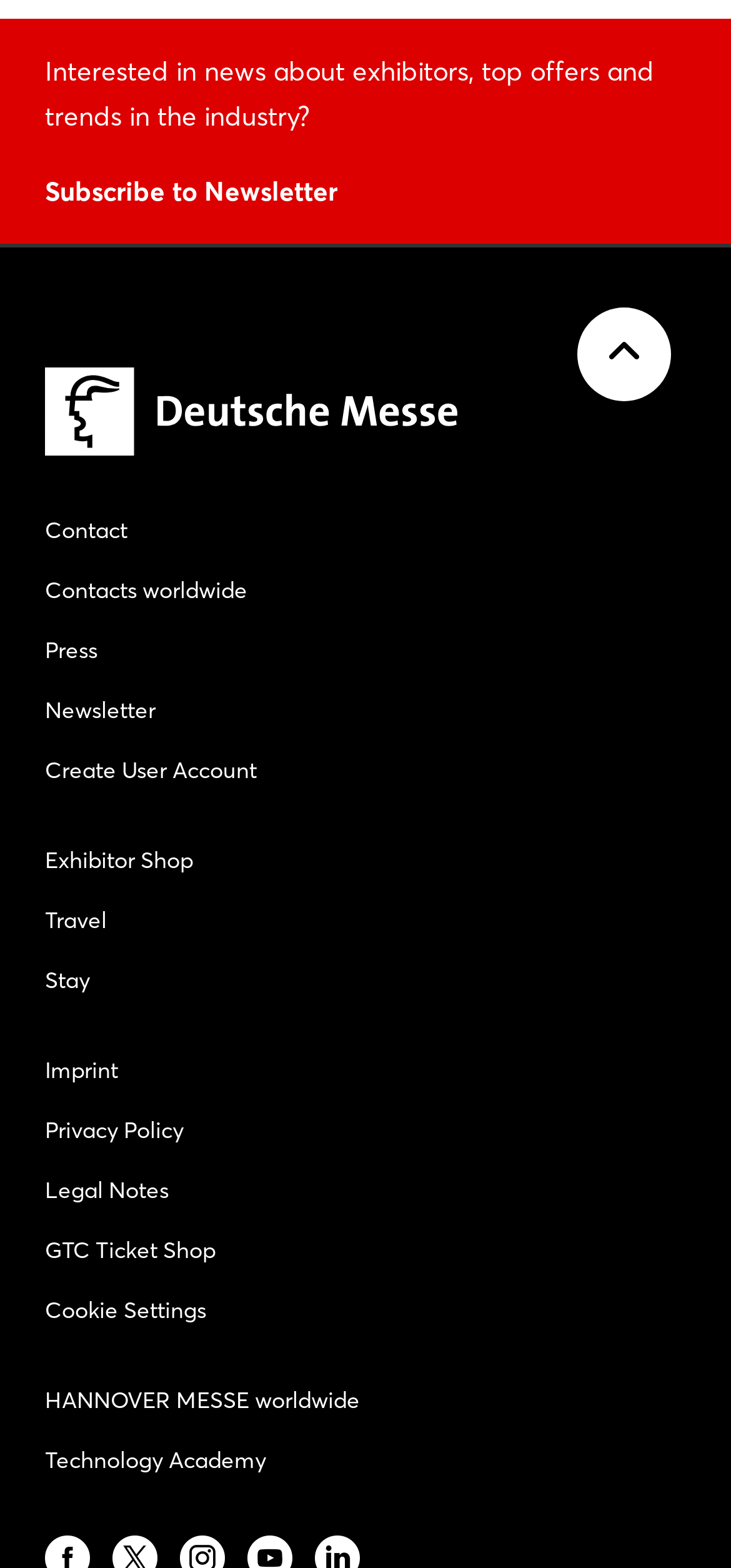Please specify the bounding box coordinates of the clickable region necessary for completing the following instruction: "Create a user account". The coordinates must consist of four float numbers between 0 and 1, i.e., [left, top, right, bottom].

[0.062, 0.482, 0.938, 0.501]